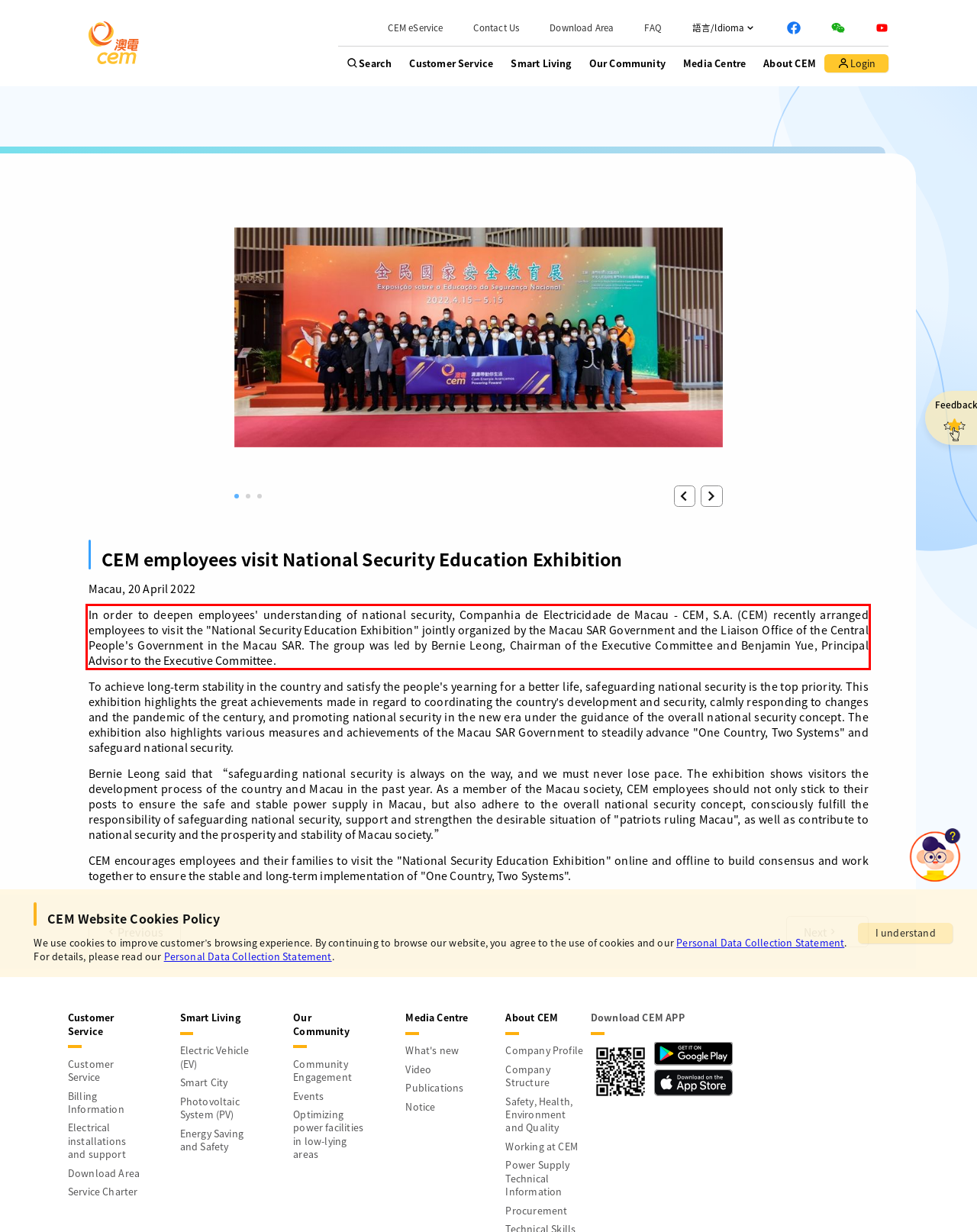Please look at the screenshot provided and find the red bounding box. Extract the text content contained within this bounding box.

In order to deepen employees' understanding of national security, Companhia de Electricidade de Macau - CEM, S.A. (CEM) recently arranged employees to visit the "National Security Education Exhibition" jointly organized by the Macau SAR Government and the Liaison Office of the Central People's Government in the Macau SAR. The group was led by Bernie Leong, Chairman of the Executive Committee and Benjamin Yue, Principal Advisor to the Executive Committee.